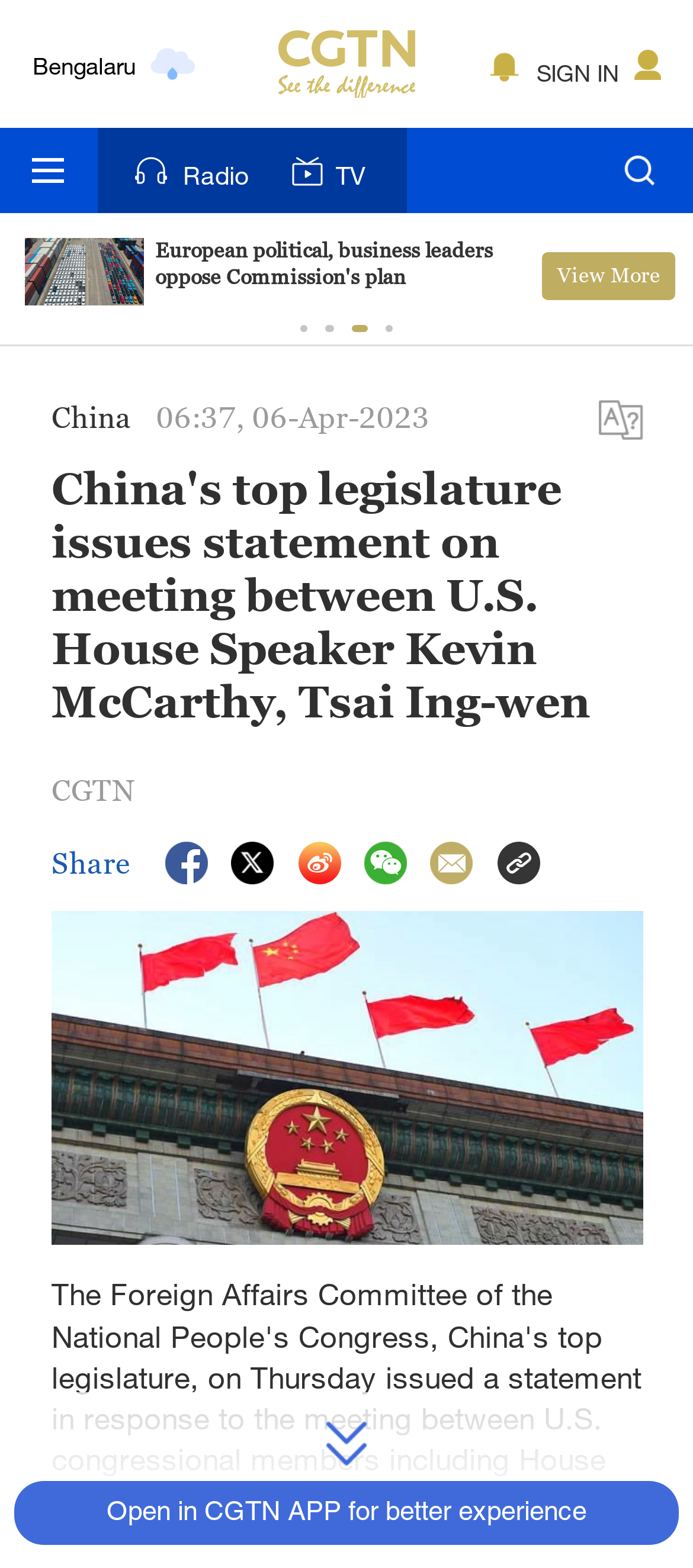Determine the bounding box coordinates of the clickable element to complete this instruction: "View the image of China's top legislature issues statement". Provide the coordinates in the format of four float numbers between 0 and 1, [left, top, right, bottom].

[0.075, 0.581, 0.928, 0.793]